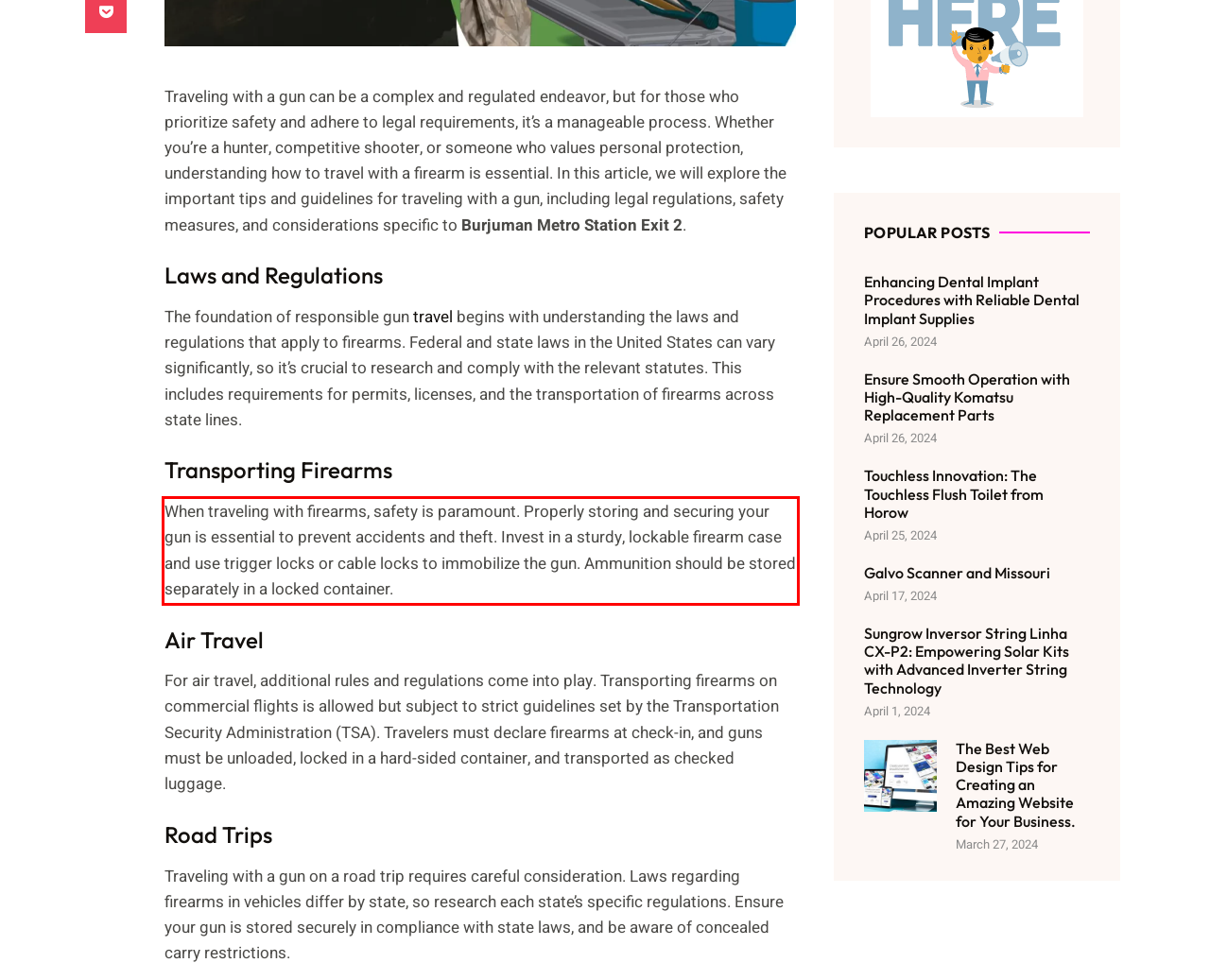Given a screenshot of a webpage containing a red bounding box, perform OCR on the text within this red bounding box and provide the text content.

When traveling with firearms, safety is paramount. Properly storing and securing your gun is essential to prevent accidents and theft. Invest in a sturdy, lockable firearm case and use trigger locks or cable locks to immobilize the gun. Ammunition should be stored separately in a locked container.